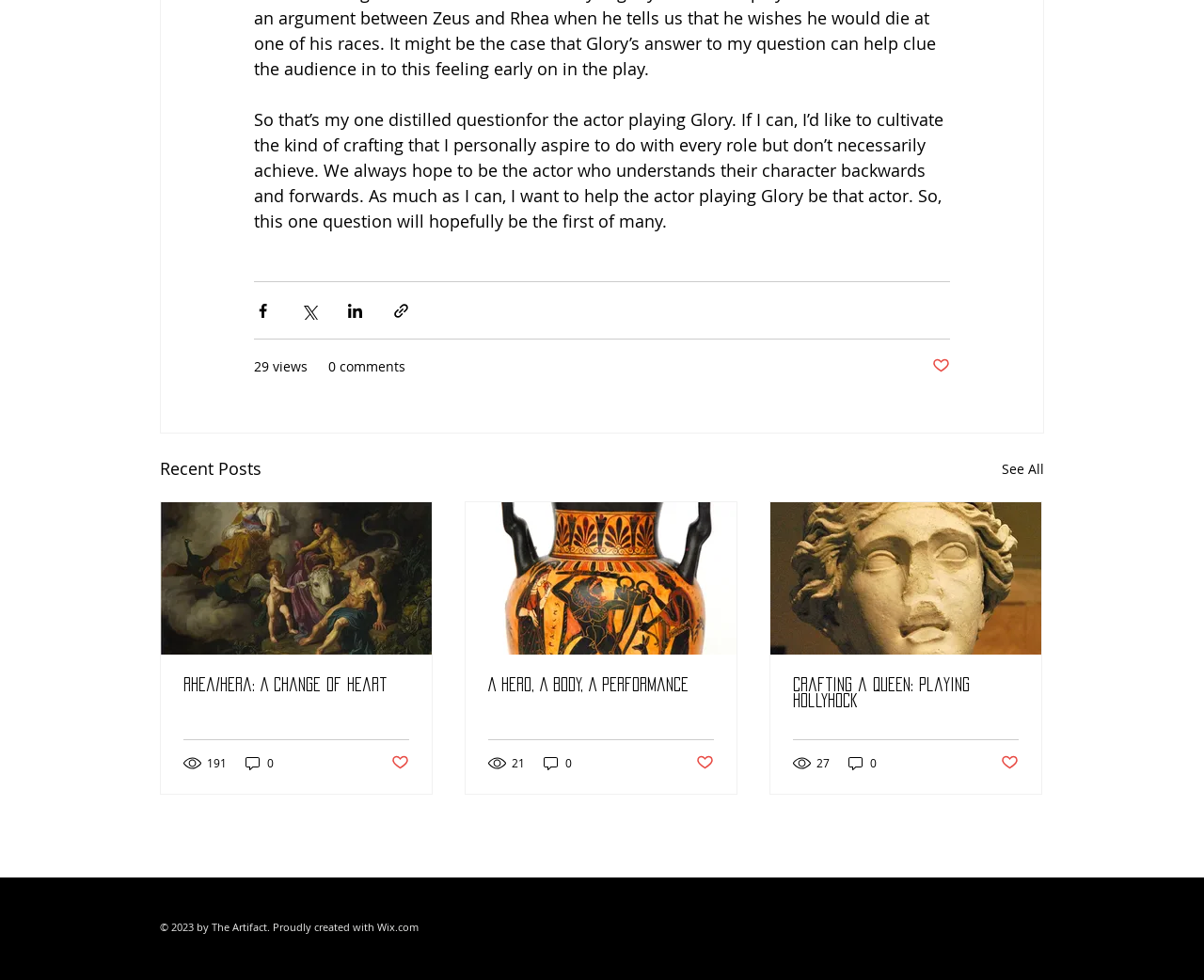Please determine the bounding box coordinates of the area that needs to be clicked to complete this task: 'Click on the Facebook link'. The coordinates must be four float numbers between 0 and 1, formatted as [left, top, right, bottom].

None